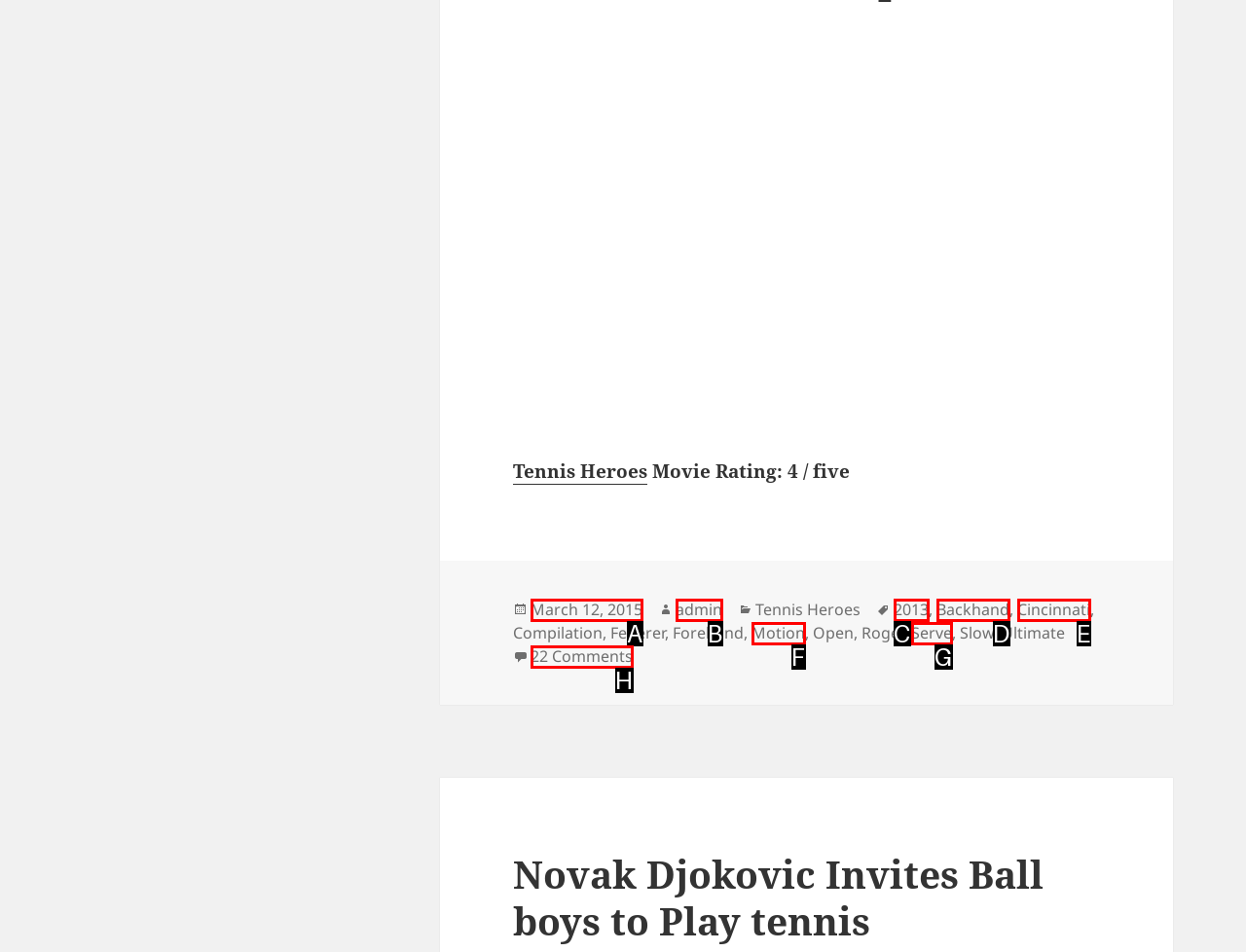Identify the HTML element that matches the description: March 12, 2015
Respond with the letter of the correct option.

A